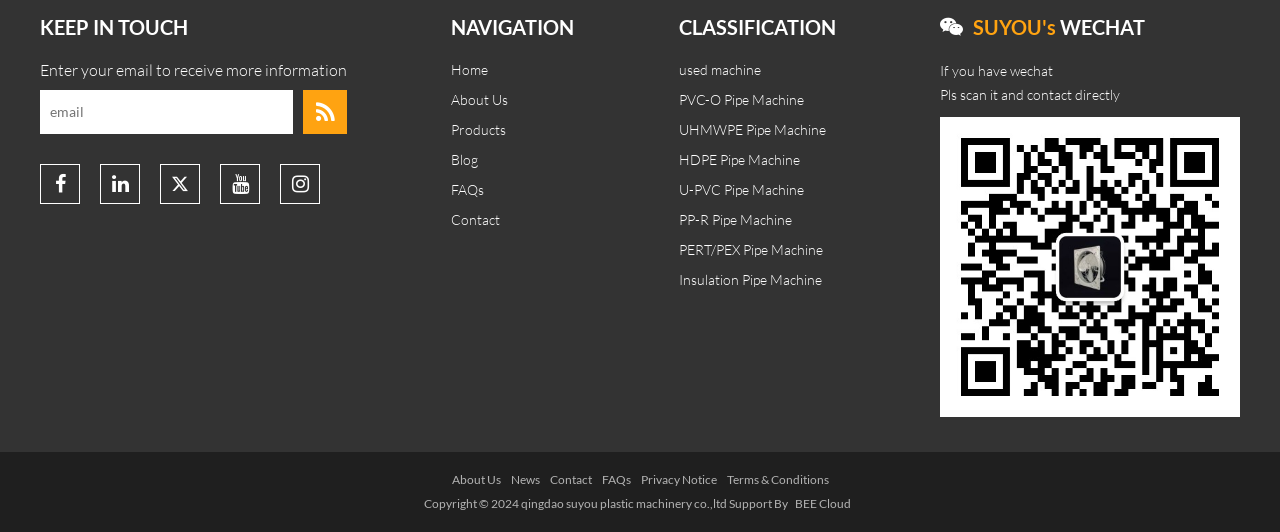Extract the bounding box of the UI element described as: "Insulation Pipe Machine".

[0.53, 0.498, 0.653, 0.555]